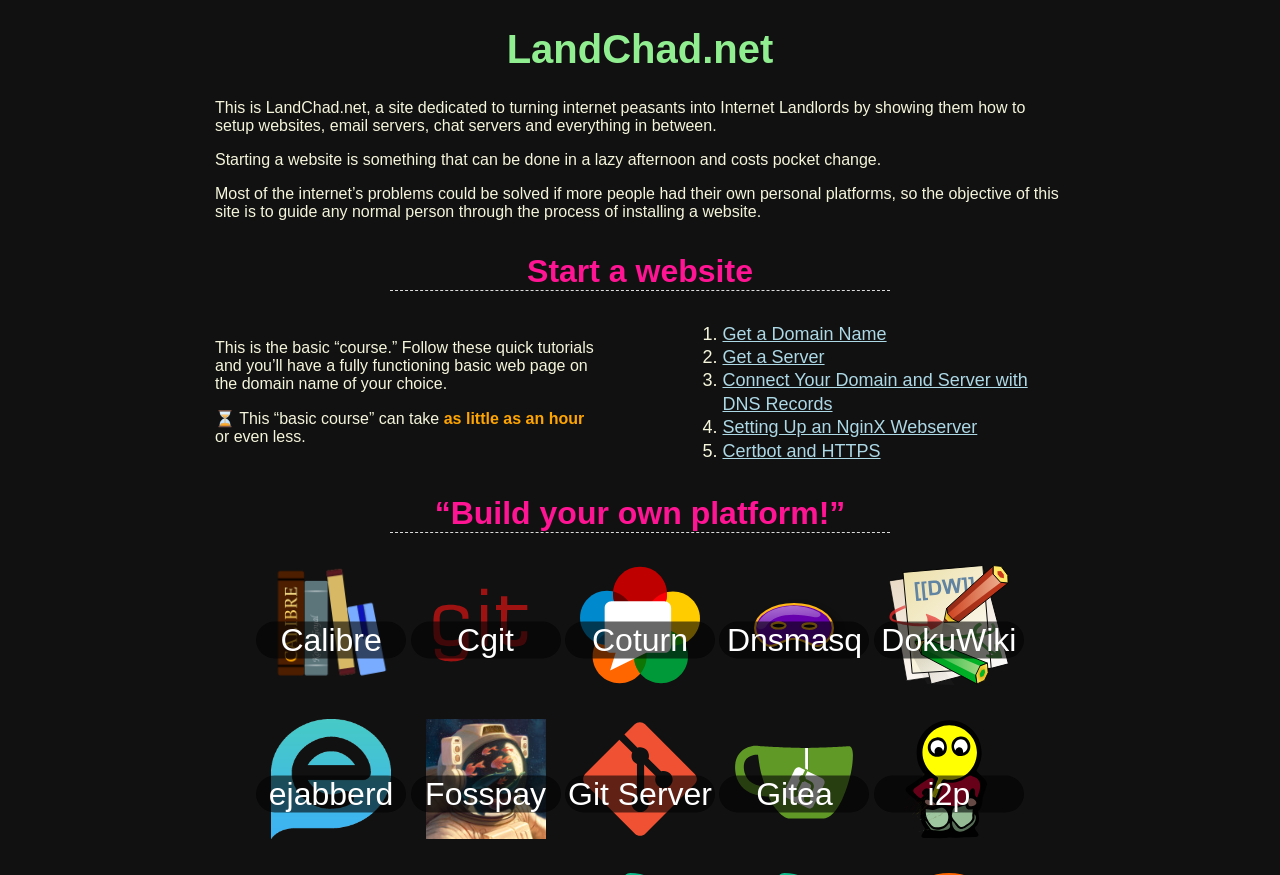Give a one-word or short phrase answer to the question: 
What is the estimated time to complete the basic course?

Less than an hour